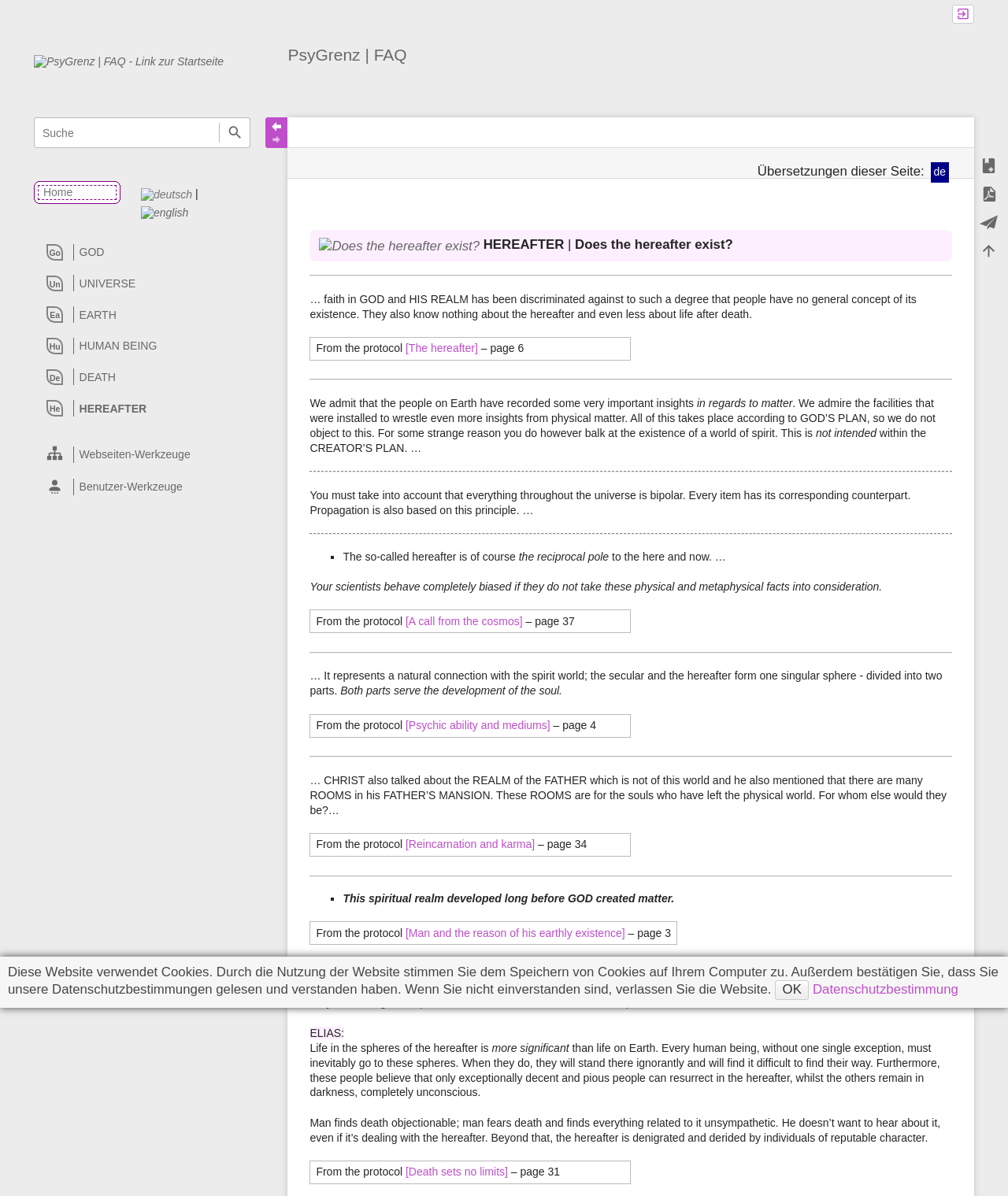Highlight the bounding box coordinates of the element you need to click to perform the following instruction: "Switch to english."

[0.14, 0.173, 0.187, 0.184]